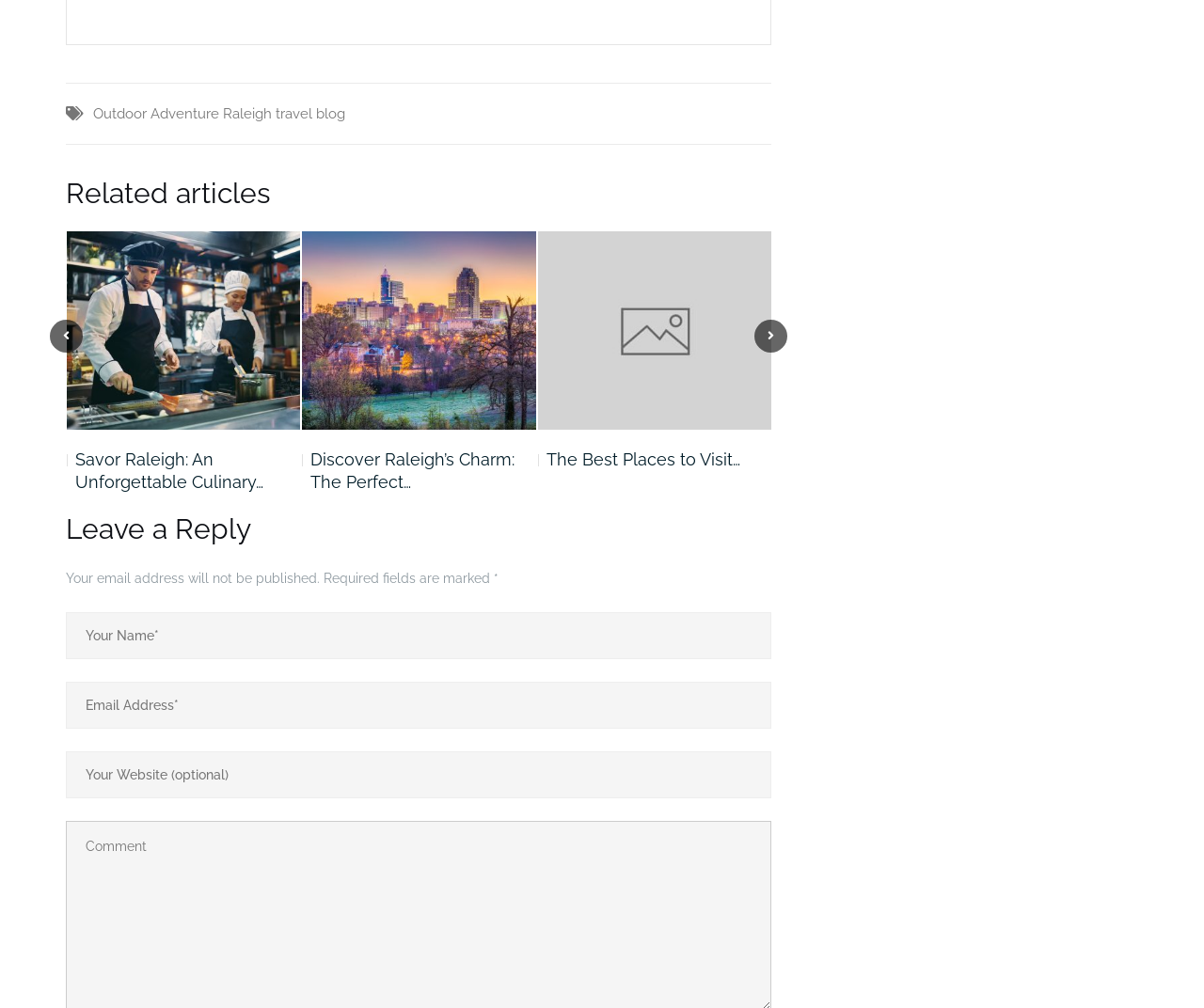Please identify the bounding box coordinates of the clickable region that I should interact with to perform the following instruction: "Visit Raleigh". The coordinates should be expressed as four float numbers between 0 and 1, i.e., [left, top, right, bottom].

[0.185, 0.104, 0.226, 0.121]